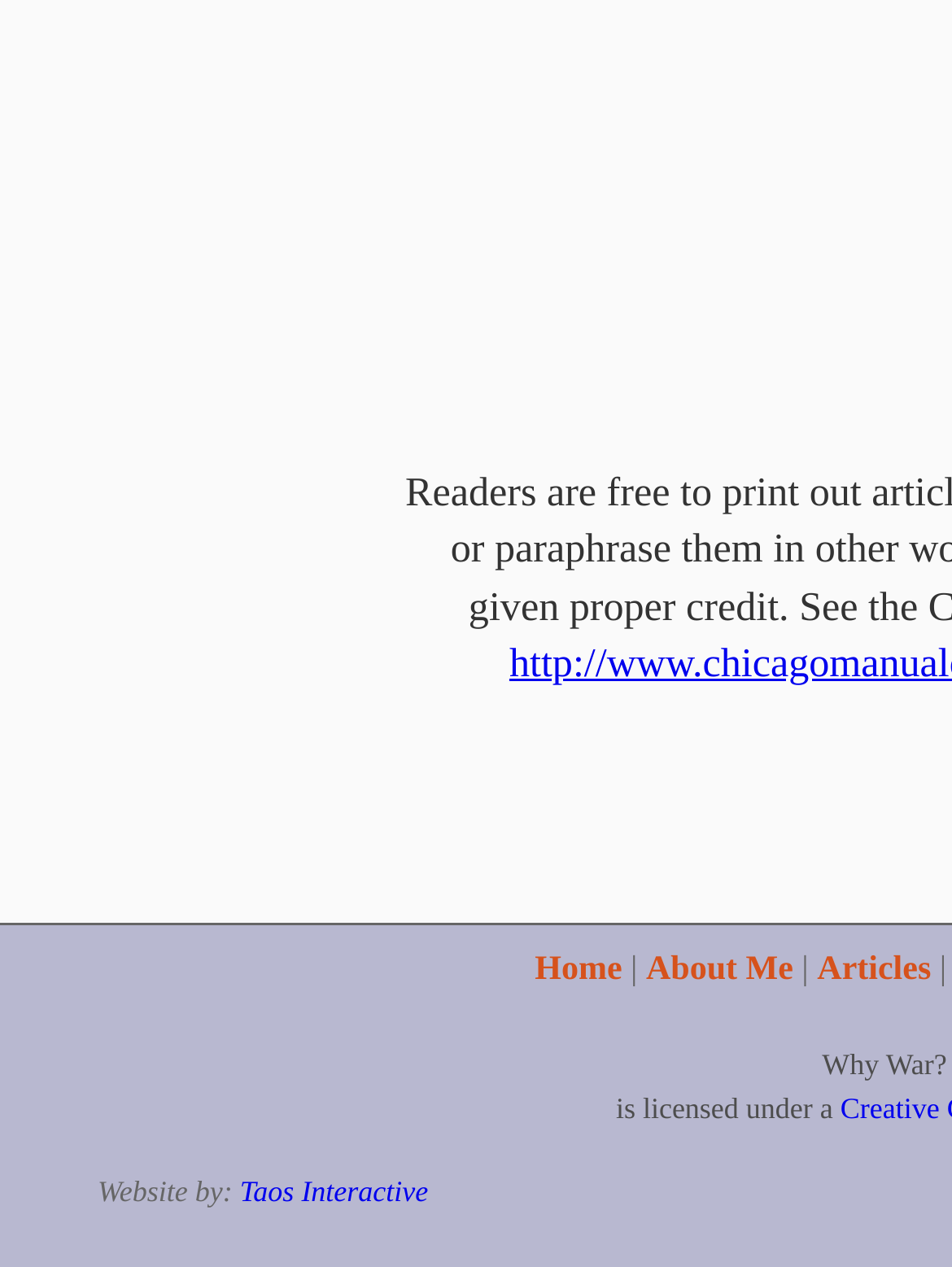Reply to the question with a single word or phrase:
What is the website licensed under?

a license